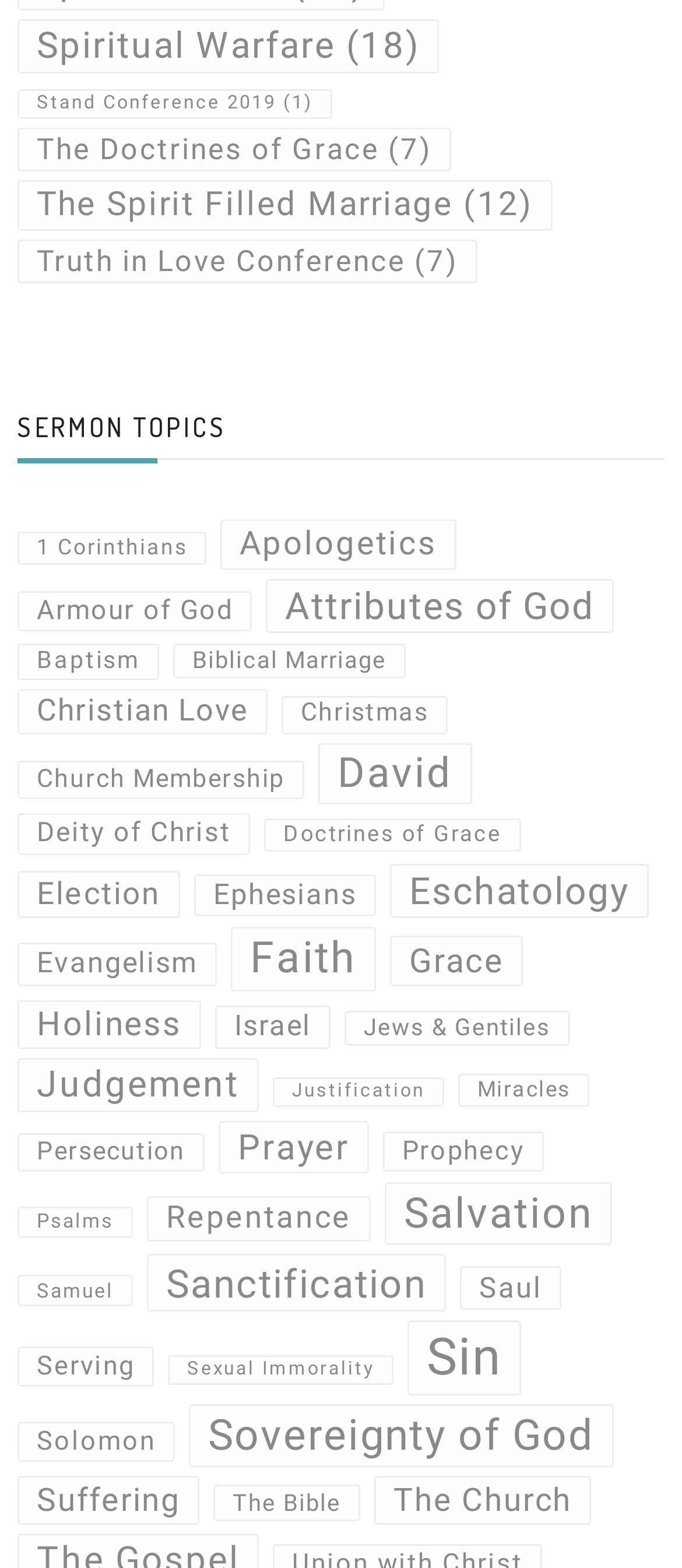Indicate the bounding box coordinates of the element that must be clicked to execute the instruction: "Follow on Facebook". The coordinates should be given as four float numbers between 0 and 1, i.e., [left, top, right, bottom].

None